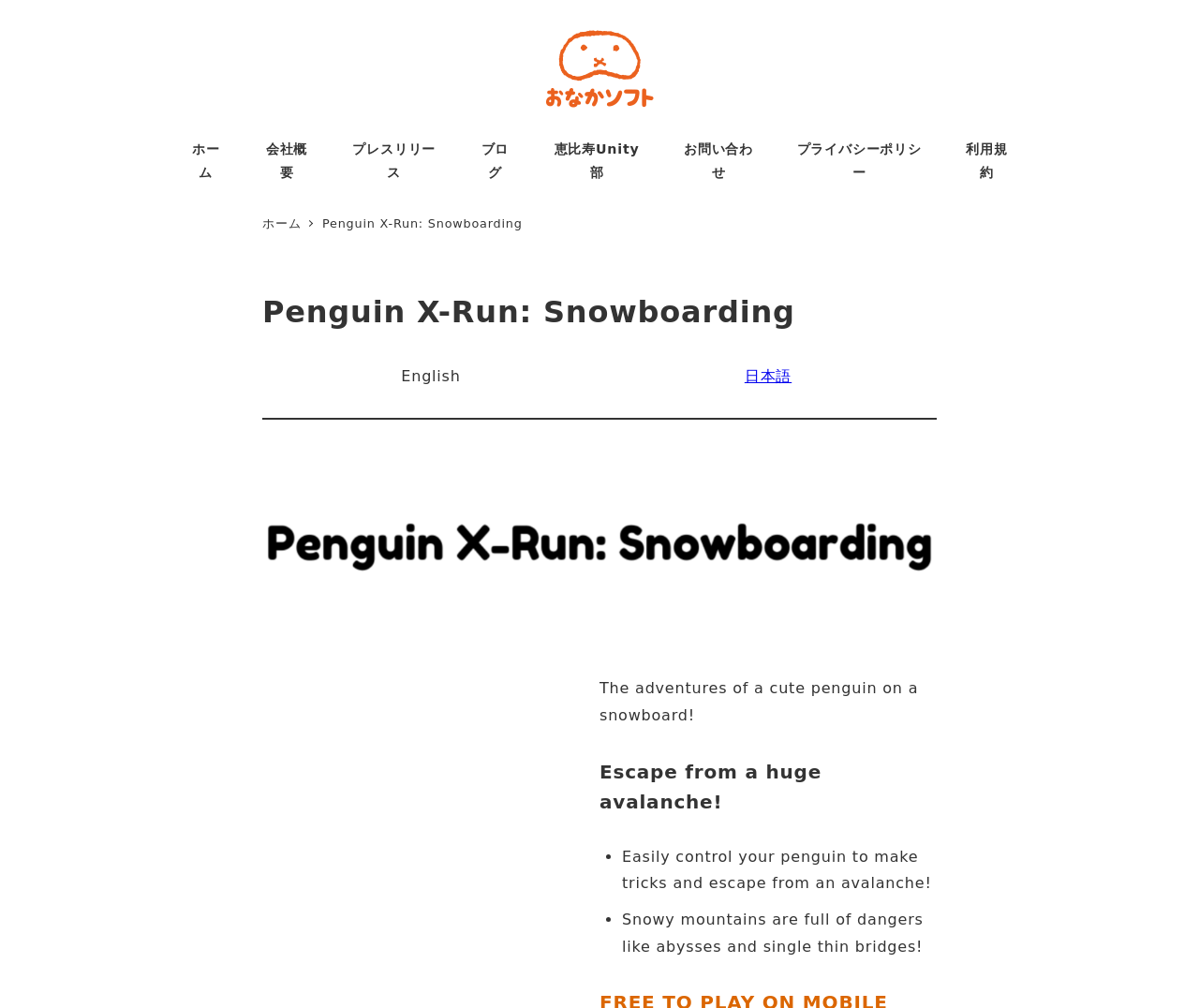Reply to the question with a single word or phrase:
What is the main danger in the game?

Avalanche